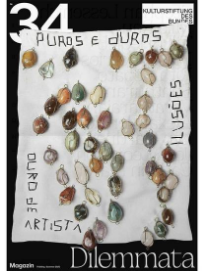What is the color of the background?
Utilize the image to construct a detailed and well-explained answer.

The color of the background is white as the caption states that the shell-like objects are arranged against a white background.